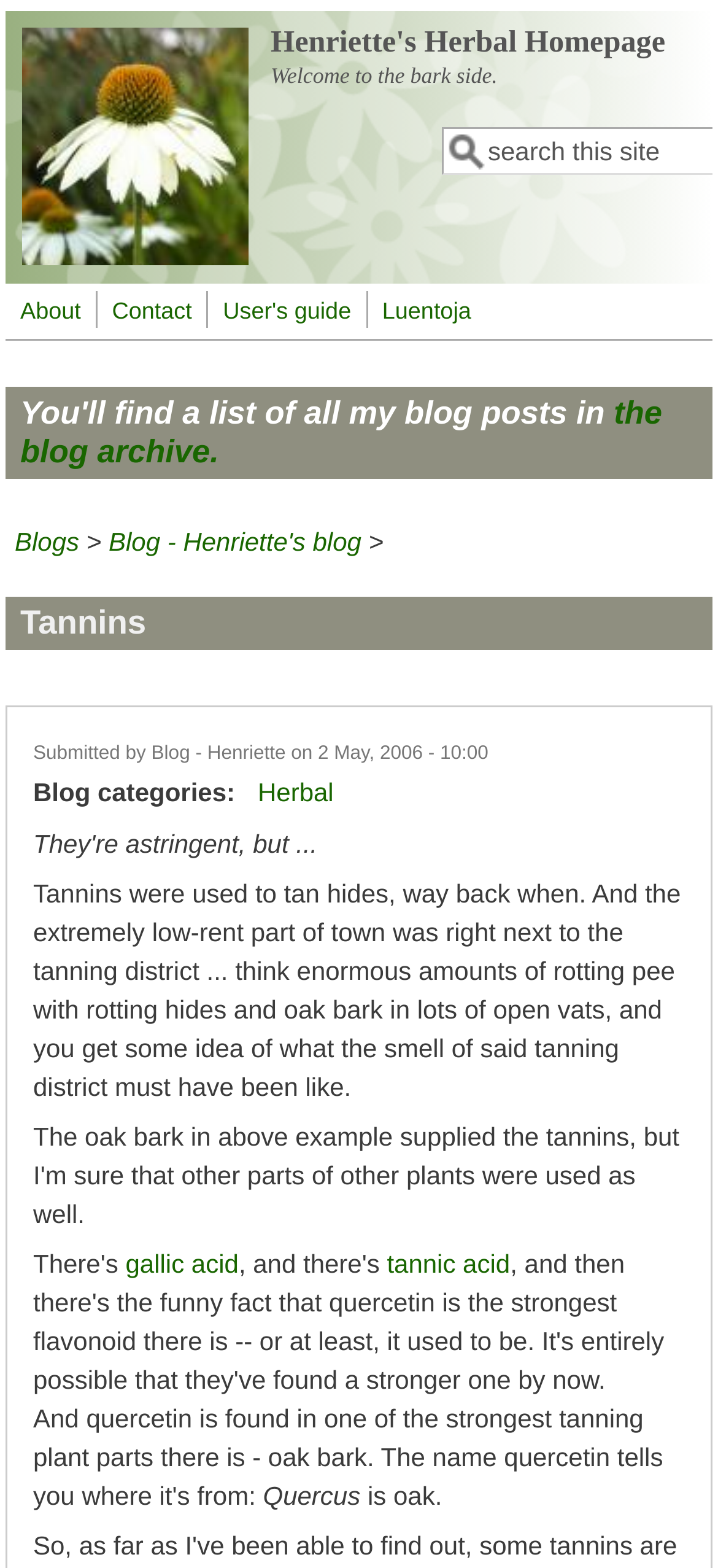Refer to the image and provide an in-depth answer to the question:
What is the topic of the current webpage?

I determined the topic of the current webpage by looking at the heading element with the text 'Tannins' which is located near the top of the webpage, indicating it is the main topic of the current webpage.